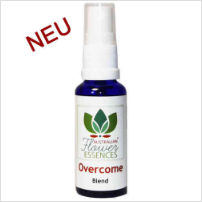Detail the scene shown in the image extensively.

This image features a spray bottle of the "Overcome" blend from Australian Flower Essences. The bottle is prominently blue, designed to hold a flower essence remedy aimed at helping individuals manage feelings of fear and anxiety. The label showcases a green leaf logo, indicating the natural ingredients used in the product. The word "Overcome" is highlighted in bold, while “Blend” is noted below it, emphasizing its purpose as a holistic remedy. Additionally, the word "NEU" appears in red at the top left corner of the image, suggesting that this product is new to the market. This essence is part of a line focused on emotional well-being, aiming to promote healing and balance through botanical extracts.